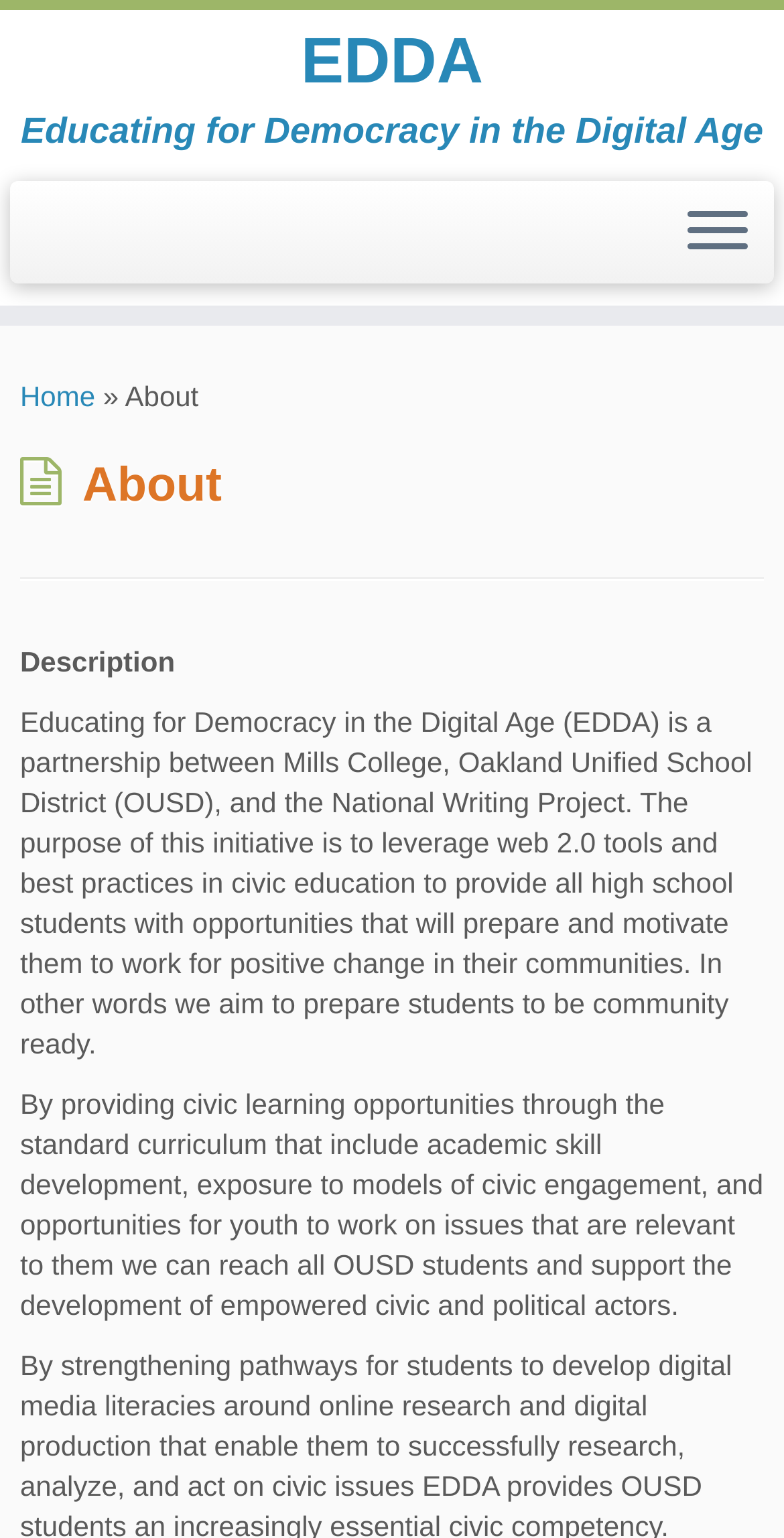Provide a comprehensive caption for the webpage.

The webpage is about EDDA, which stands for Educating for Democracy in the Digital Age. At the top of the page, there is a large heading that reads "EDDA" and a smaller heading below it that expands on the acronym. 

To the top right of the page, there is a button to open a menu. Below the headings, there is a navigation menu with links to "Home" and "About", with a separator symbol in between. 

The main content of the page is divided into sections. The first section has a heading that includes an icon and the text "About". Below this heading, there is a horizontal separator line. 

The next section has a subheading that reads "Description", followed by a paragraph of text that describes the purpose of EDDA, which is a partnership between Mills College, Oakland Unified School District, and the National Writing Project. The text explains that the initiative aims to prepare high school students to work for positive change in their communities by leveraging web 2.0 tools and best practices in civic education.

Below this paragraph, there is another section of text that continues to describe the approach of EDDA, which involves providing civic learning opportunities through the standard curriculum to support the development of empowered civic and political actors.